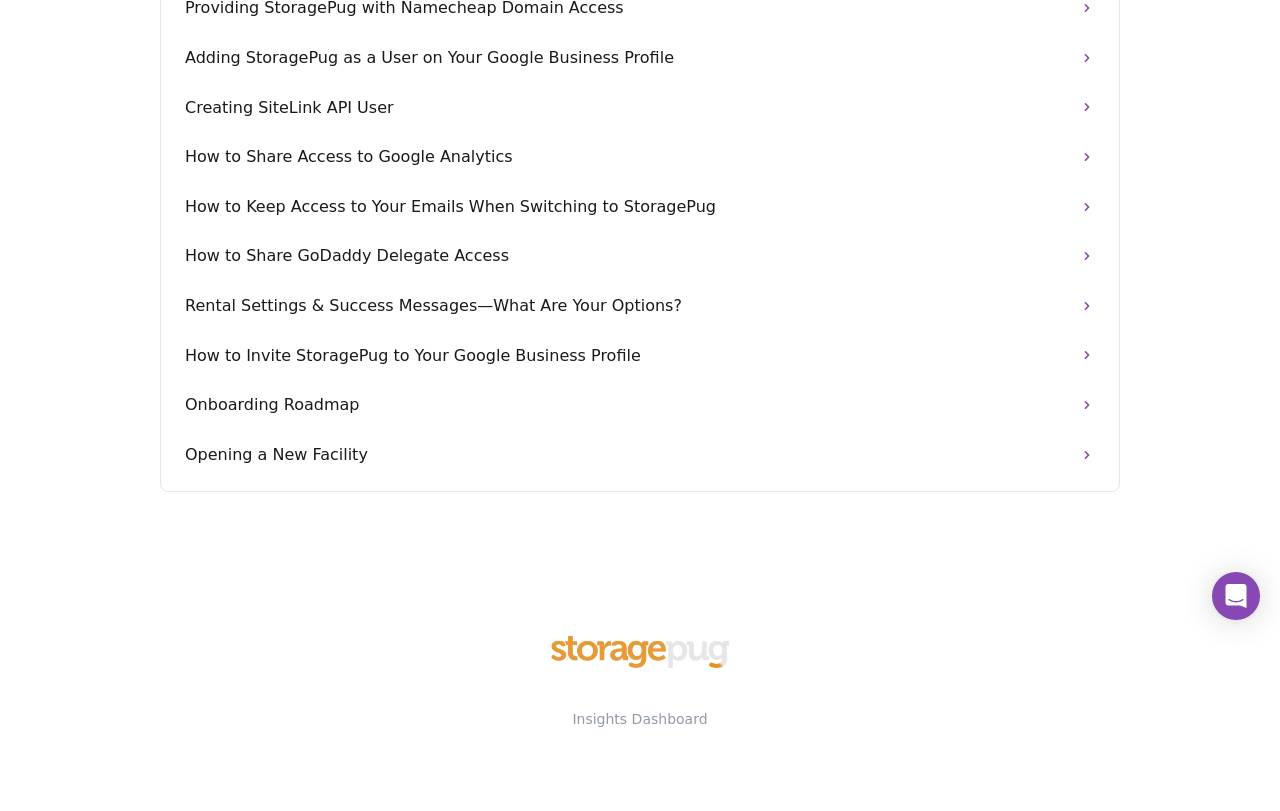Find the bounding box of the web element that fits this description: "Creating SiteLink API User".

[0.135, 0.102, 0.865, 0.163]